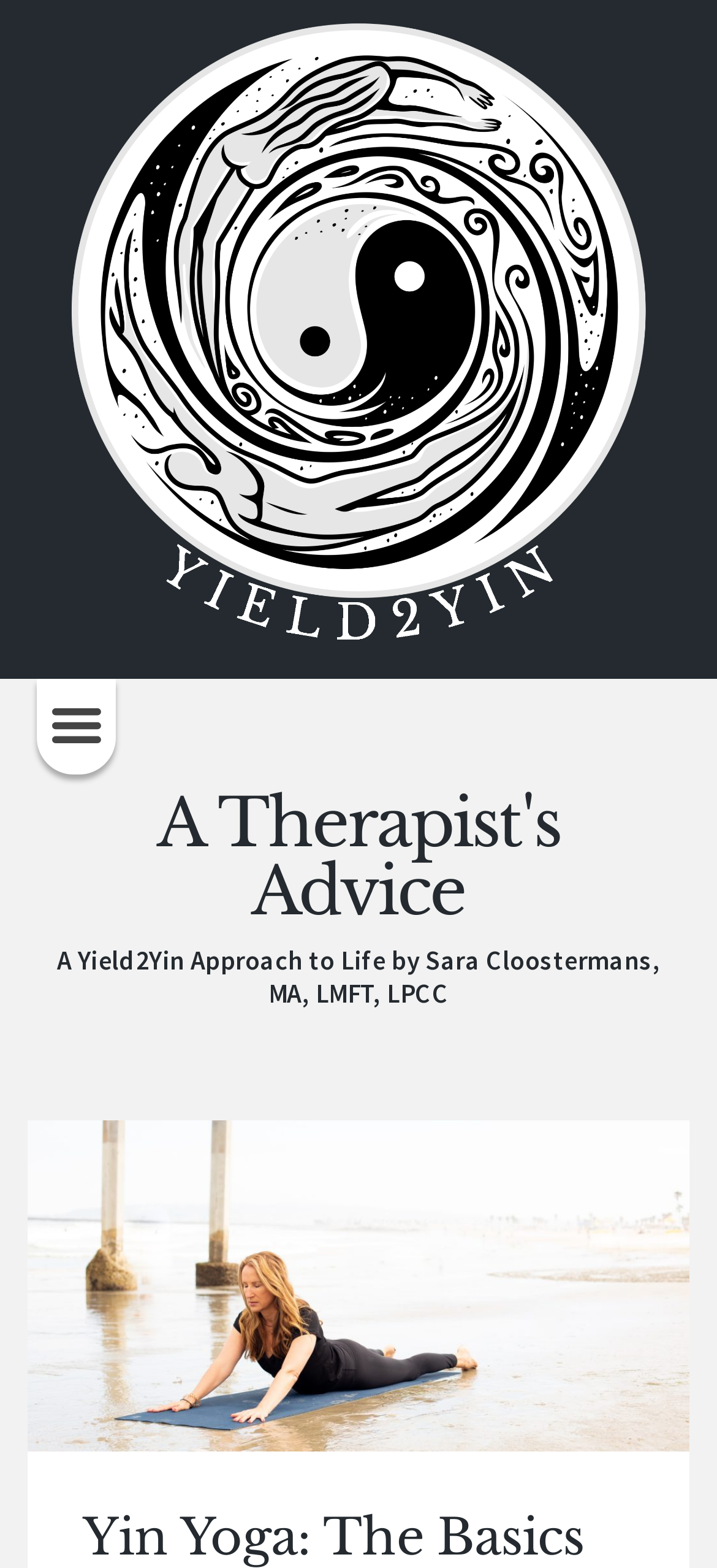What is the purpose of the button?
Please provide a comprehensive answer based on the contents of the image.

The button with the icon '' is likely to be a scroll-to-top button, which is a common design pattern in webpages. The button is placed at the bottom of the page, and its purpose is to allow users to quickly scroll back to the top of the page.